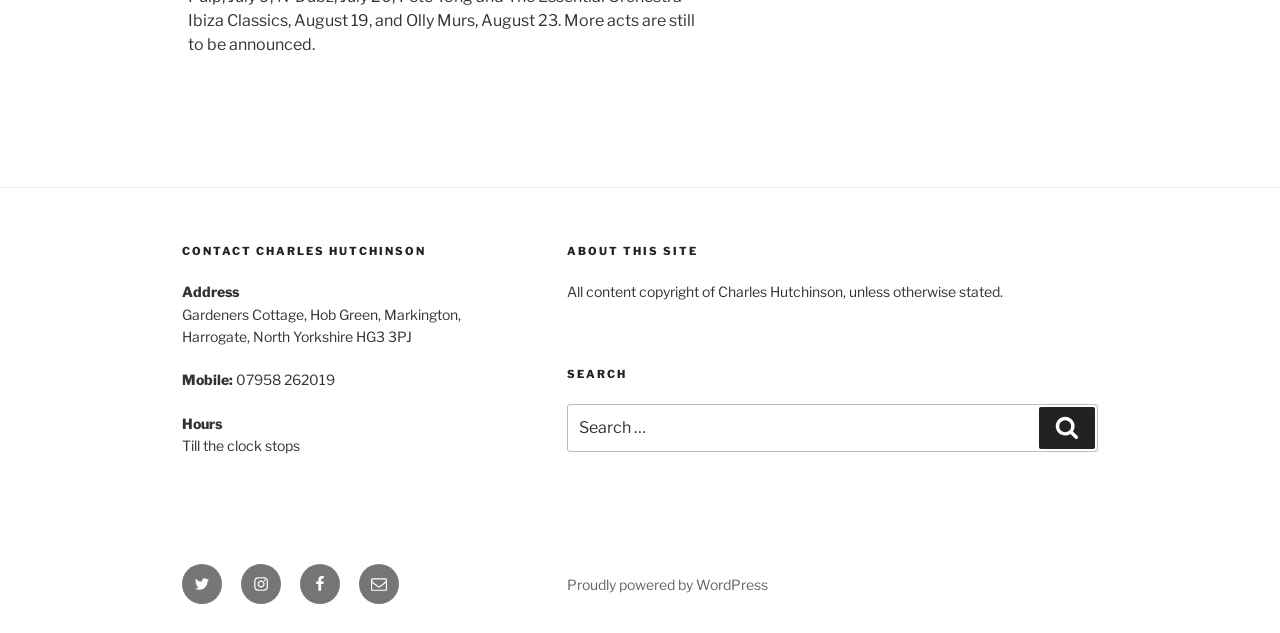Provide the bounding box coordinates for the UI element that is described by this text: "Proudly powered by WordPress". The coordinates should be in the form of four float numbers between 0 and 1: [left, top, right, bottom].

[0.443, 0.91, 0.6, 0.937]